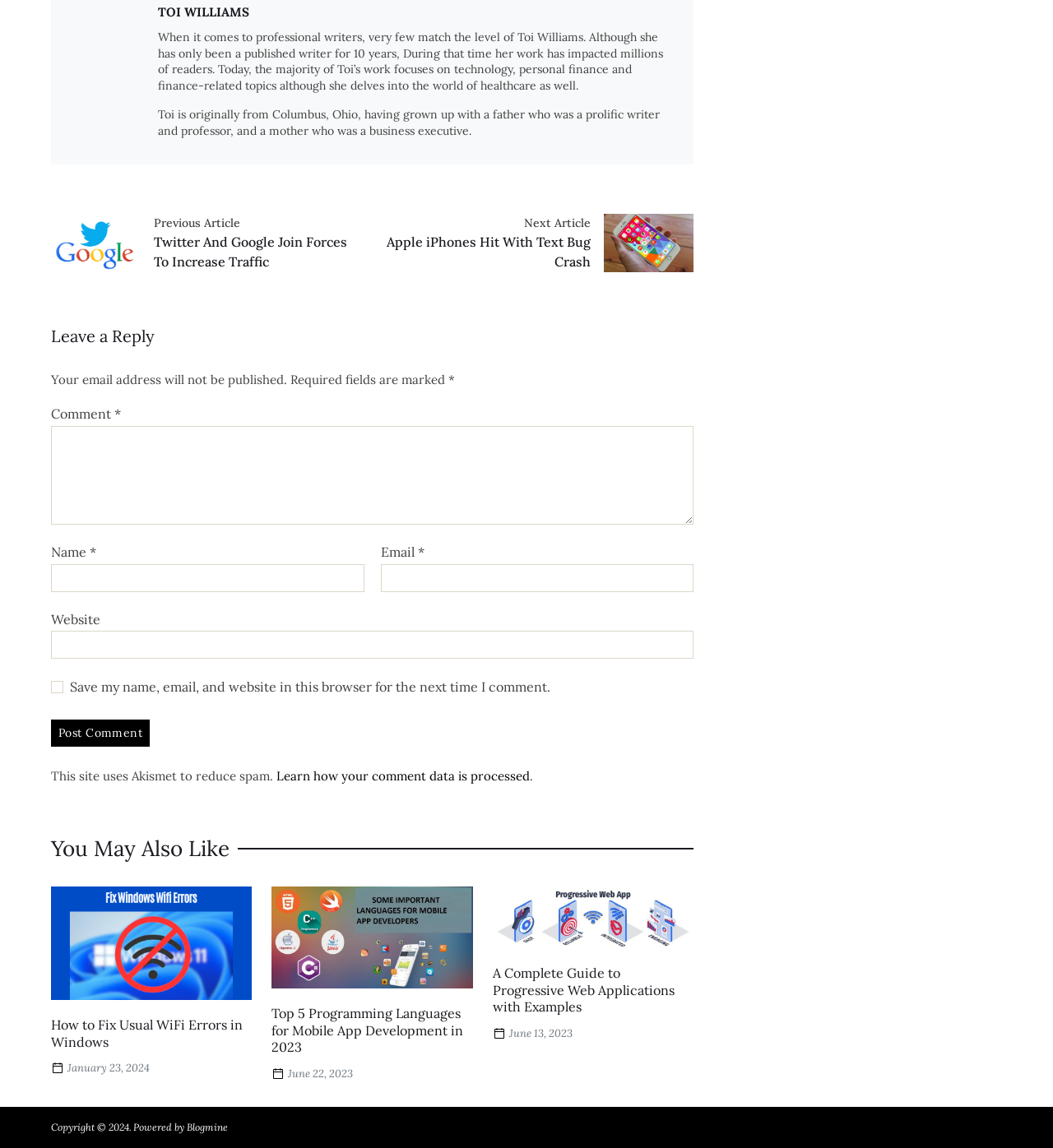Identify the bounding box coordinates of the element that should be clicked to fulfill this task: "Click on the 'Previous Post: Twitter And Google Join Forces To Increase Traffic' link". The coordinates should be provided as four float numbers between 0 and 1, i.e., [left, top, right, bottom].

[0.048, 0.187, 0.346, 0.236]